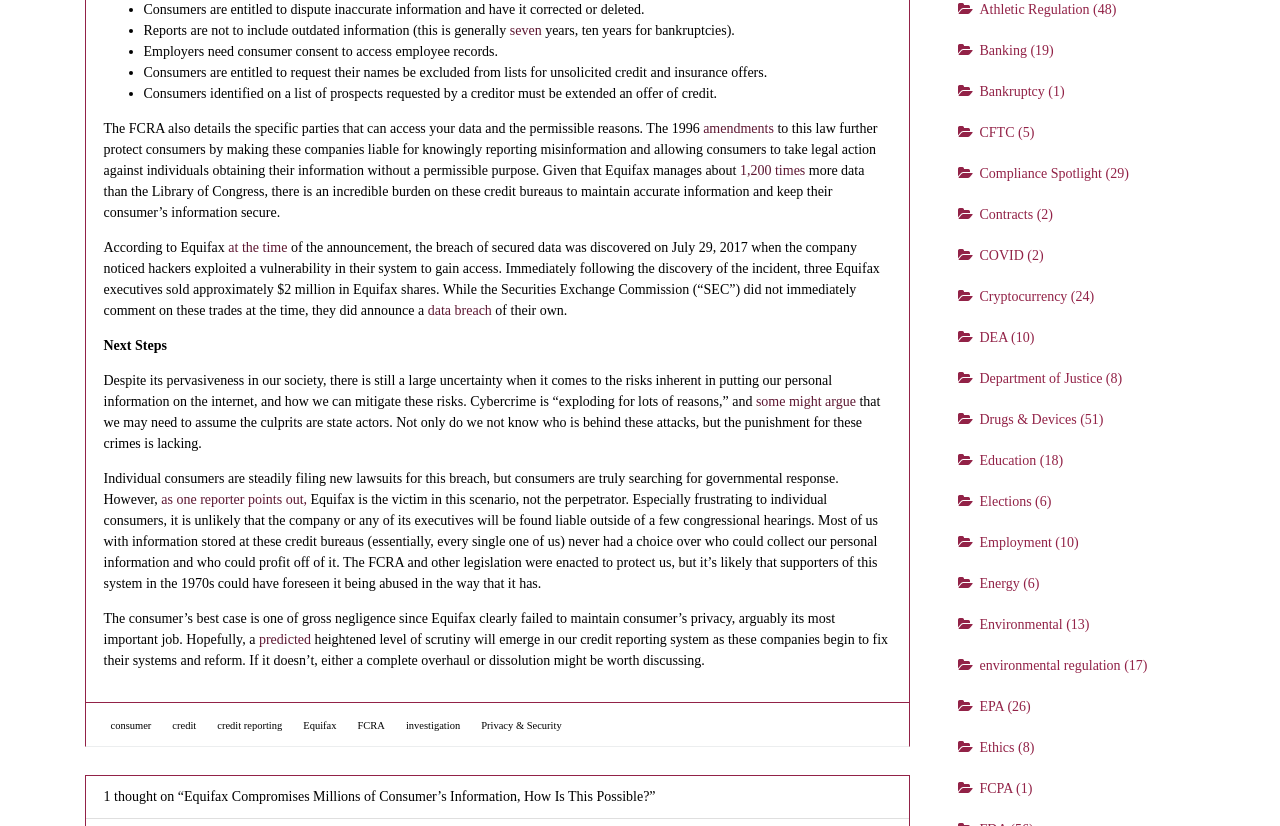Respond to the question with just a single word or phrase: 
What is the role of employers in accessing employee records?

Need consumer consent